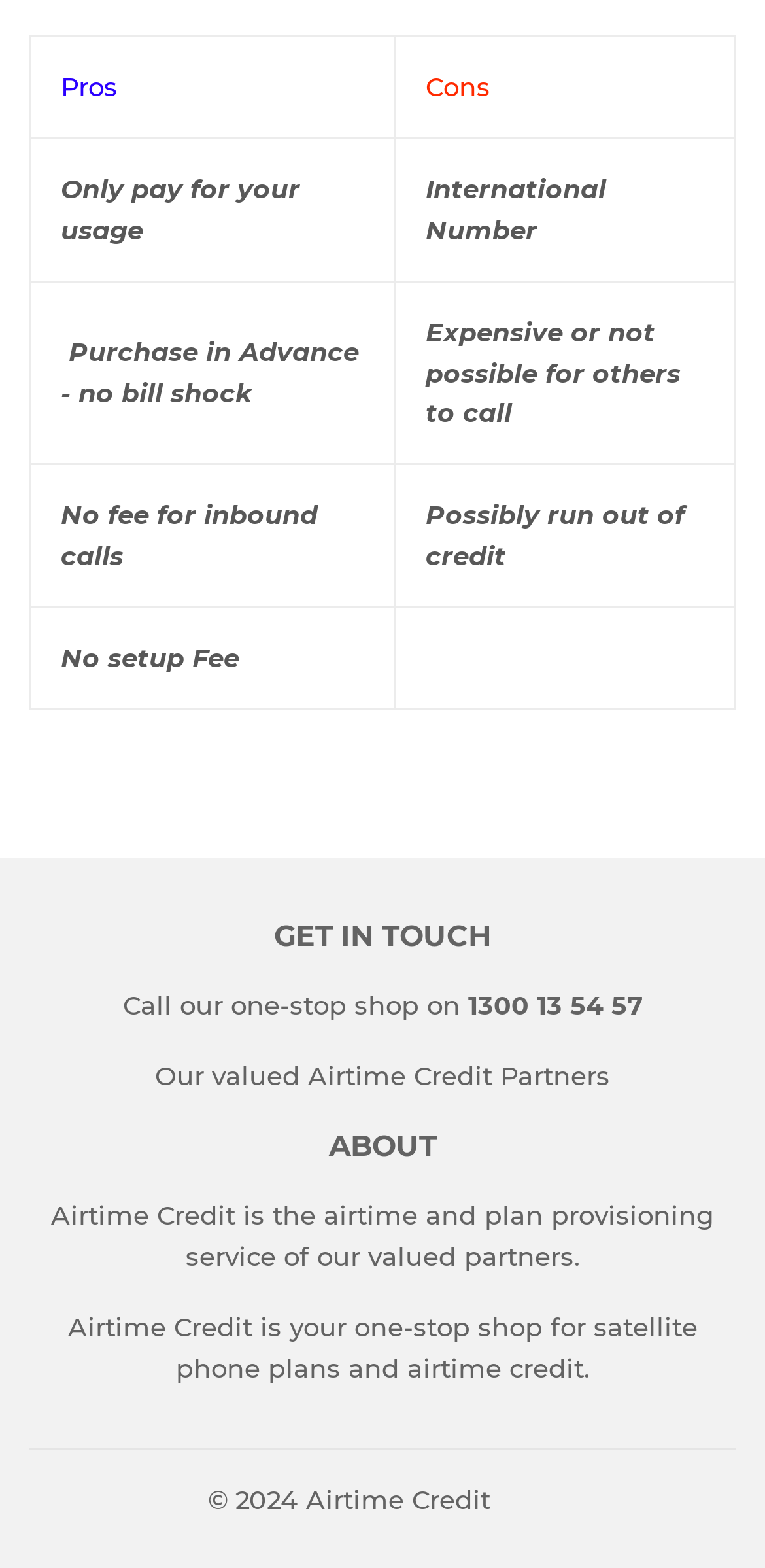Using the provided element description "Airtime Credit", determine the bounding box coordinates of the UI element.

[0.4, 0.946, 0.641, 0.966]